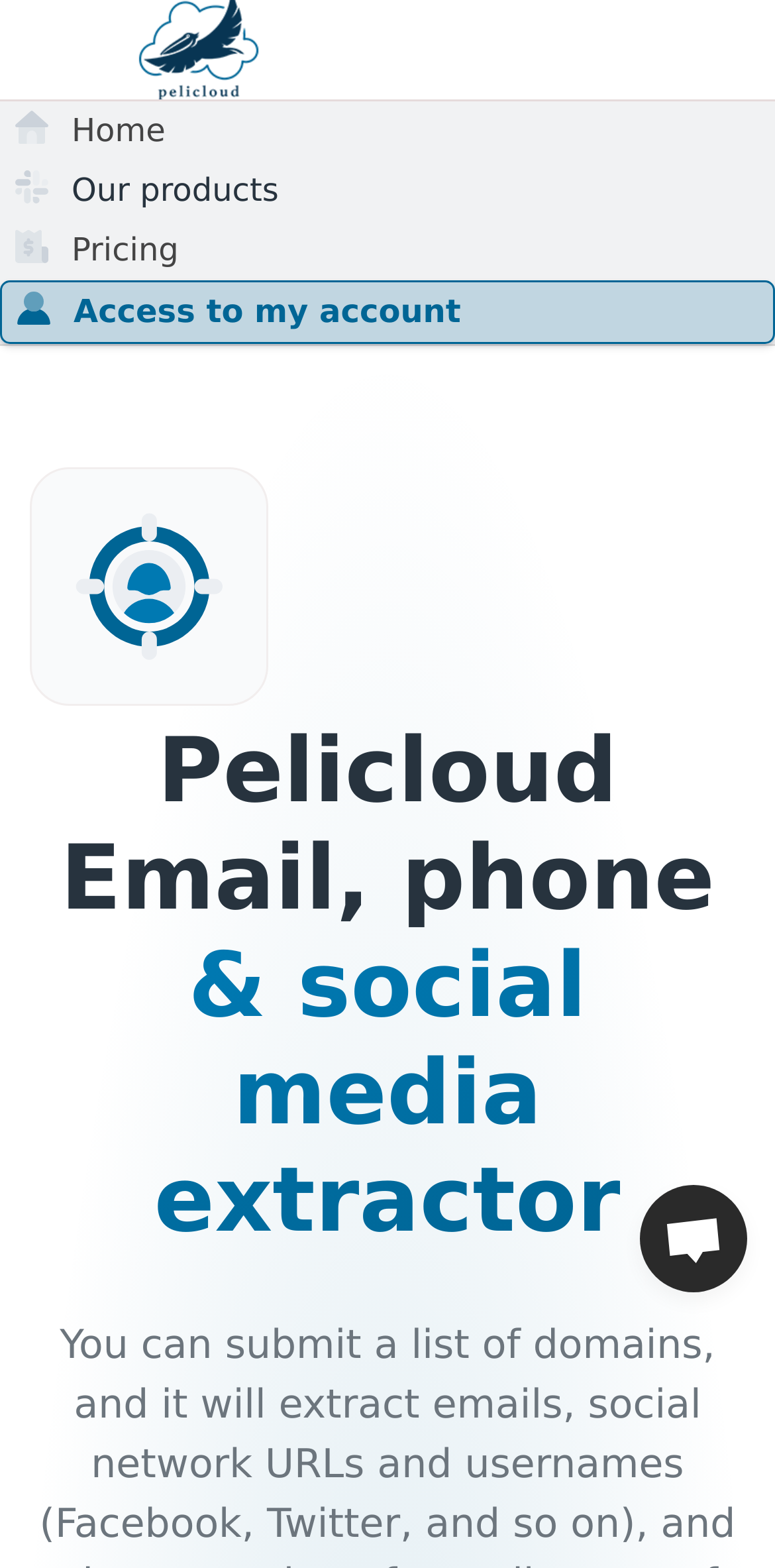Determine the bounding box coordinates for the UI element with the following description: "parent_node: Home". The coordinates should be four float numbers between 0 and 1, represented as [left, top, right, bottom].

[0.0, 0.013, 1.0, 0.051]